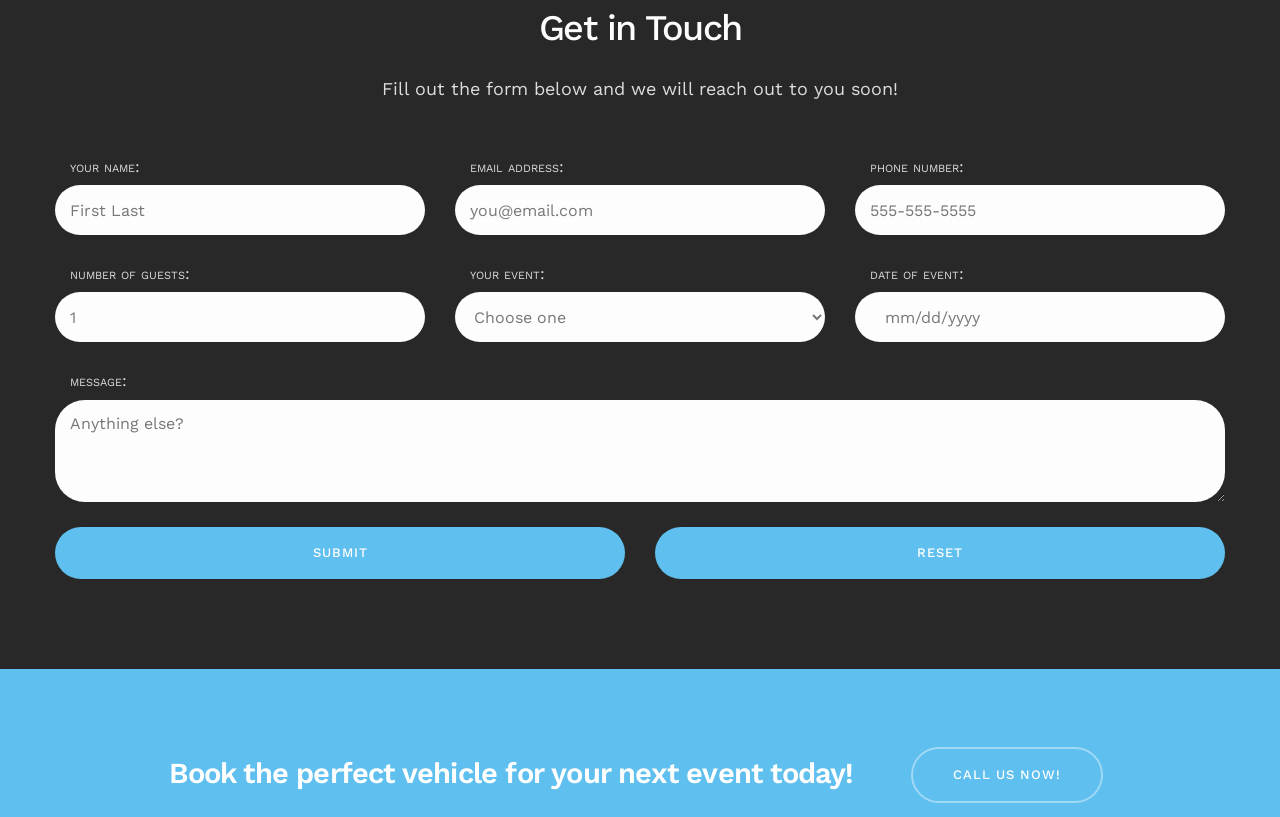What is the call-to-action on the bottom of the webpage?
Please use the visual content to give a single word or phrase answer.

CALL US NOW!